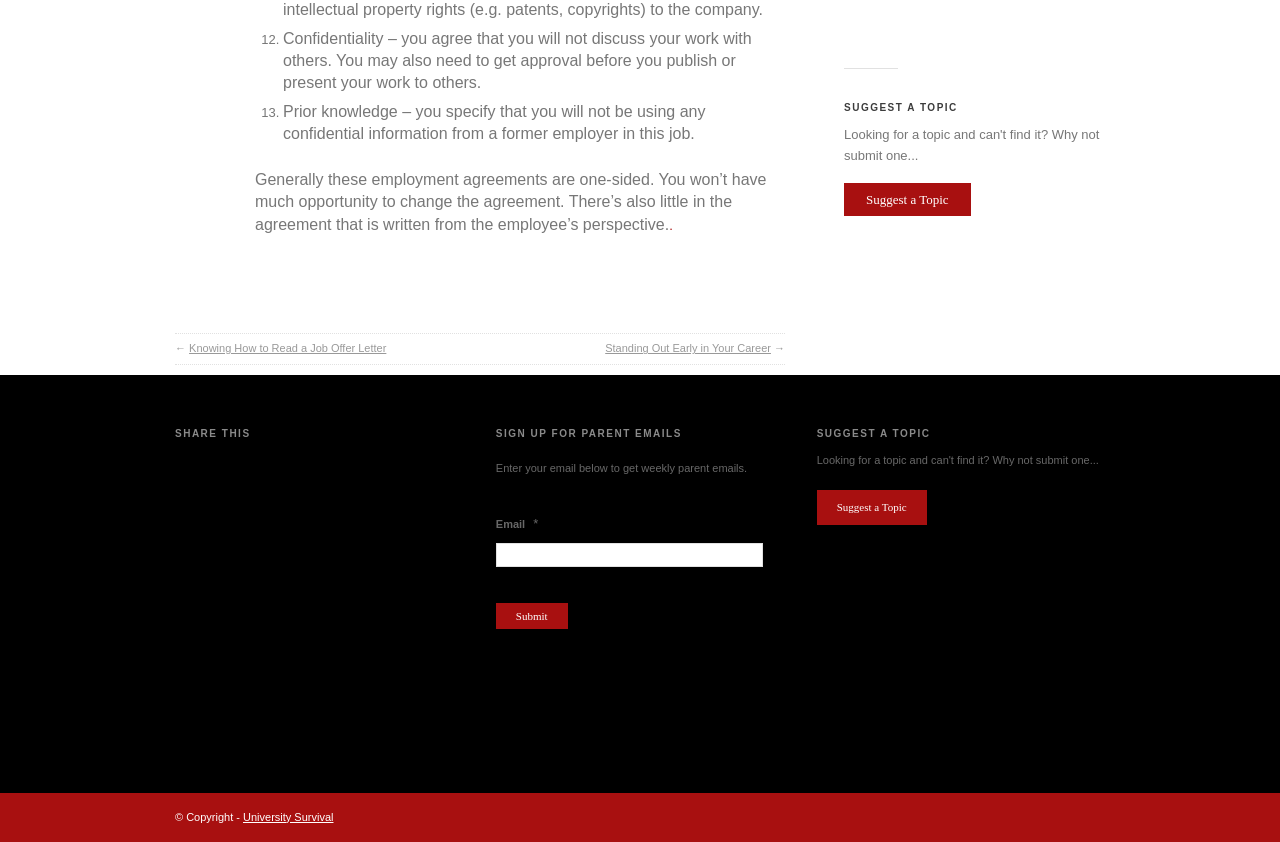Please identify the bounding box coordinates of the area I need to click to accomplish the following instruction: "Suggest a topic".

[0.659, 0.217, 0.758, 0.256]